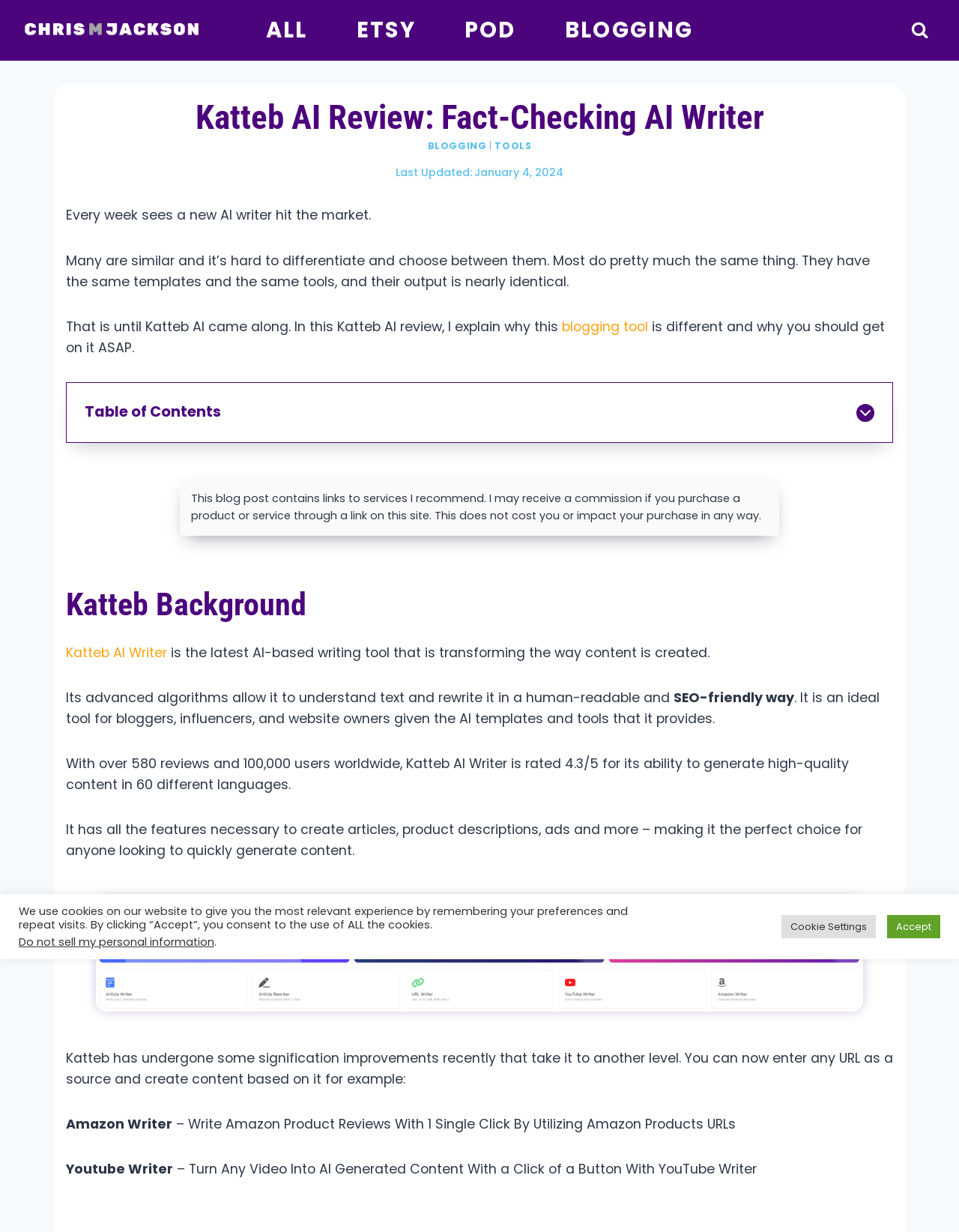What is the name of the tool that checks plagiarism in Katteb AI writer?
Please provide a single word or phrase as the answer based on the screenshot.

Plagiarism Checker